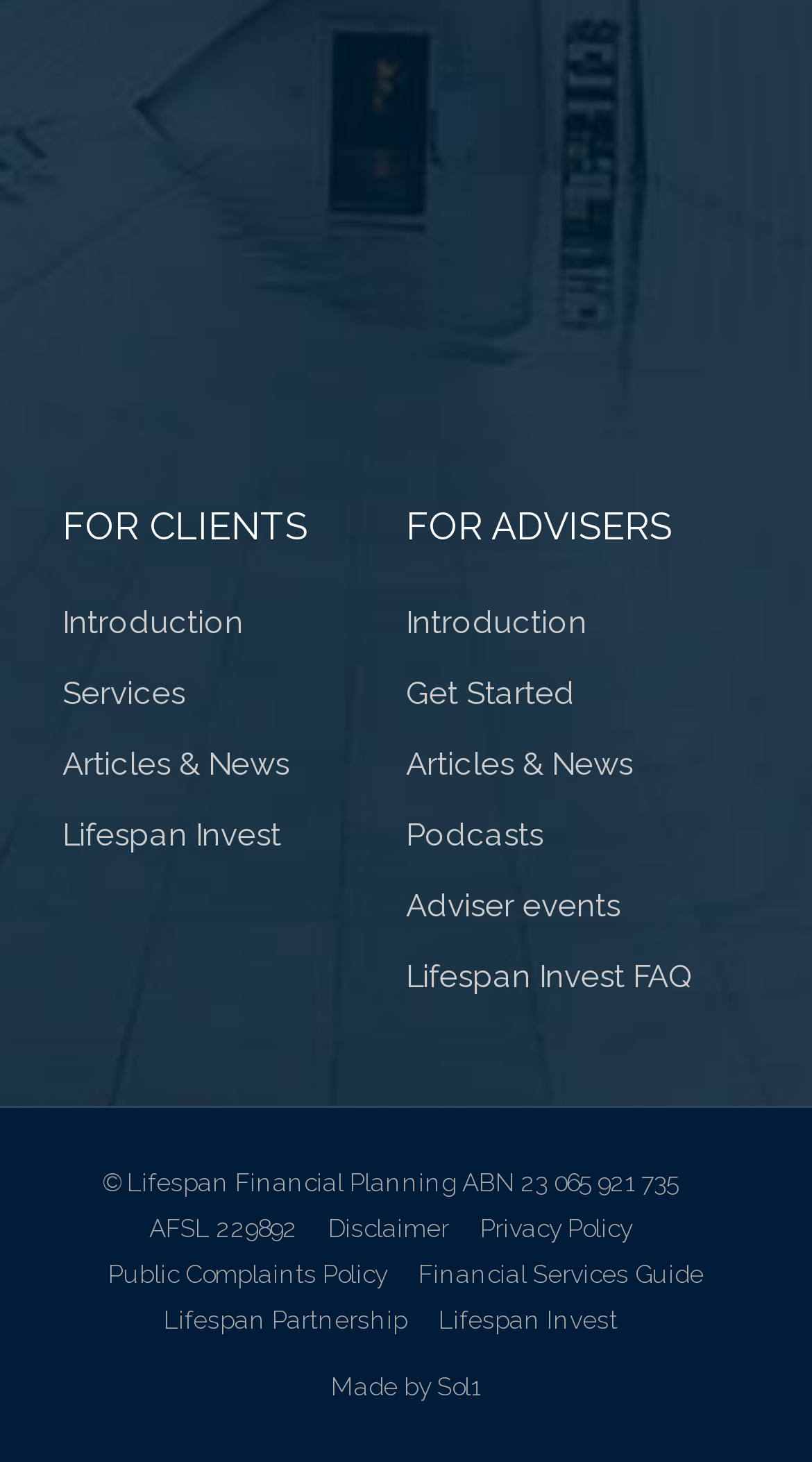Find the bounding box coordinates of the element I should click to carry out the following instruction: "Read Disclaimer".

[0.404, 0.83, 0.553, 0.85]